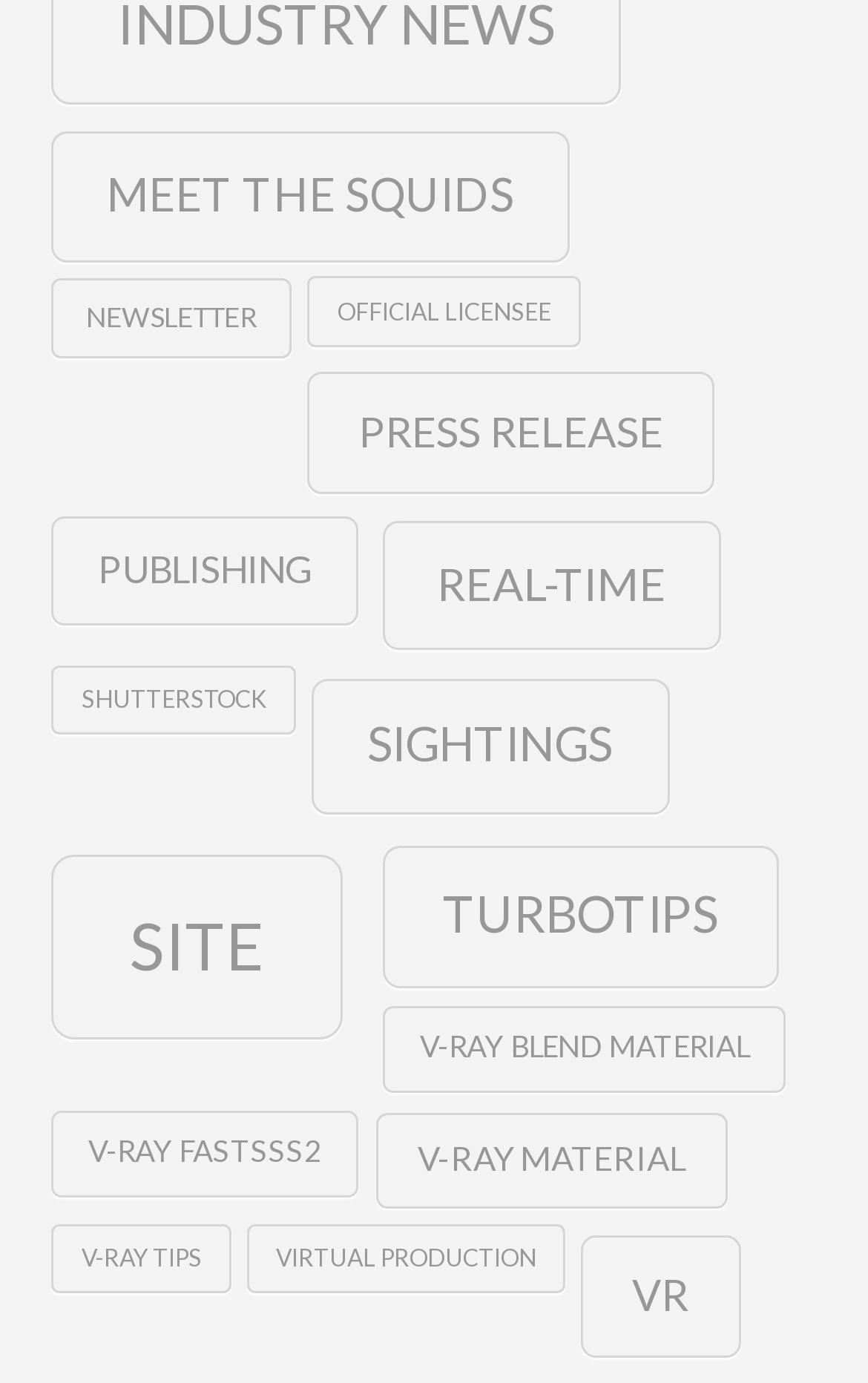Please determine the bounding box coordinates of the clickable area required to carry out the following instruction: "View Meet the Squids". The coordinates must be four float numbers between 0 and 1, represented as [left, top, right, bottom].

[0.06, 0.095, 0.656, 0.19]